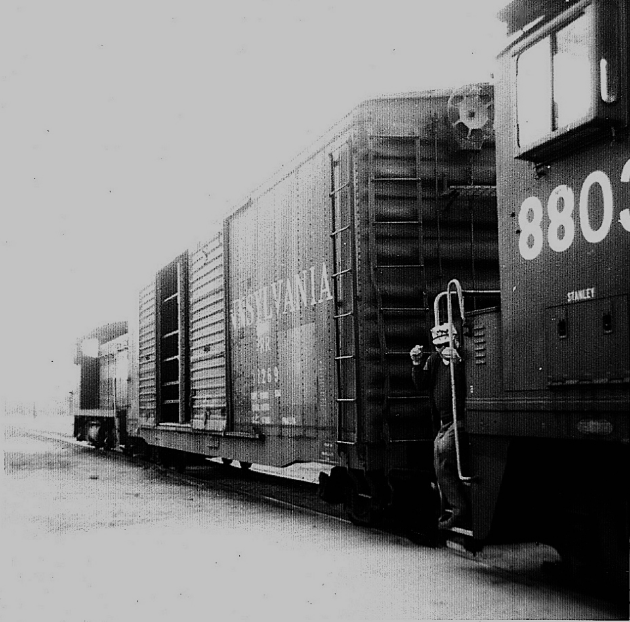Elaborate on the contents of the image in great detail.

The image captures a black-and-white photograph of a train at a station in Clinton, Michigan. In the foreground, a man is seen standing on the ladder of a freight car from the Pennsylvania Railroad, marked with the number “1269.” He appears to be waving or gesturing, possibly signaling to someone nearby. The background features additional train cars, likely part of a longer freight train, with a locomotive visible further down the line. The atmosphere suggests a chilly day, evoking memories of winter operations, as indicated by the historical context of the photograph. This scene reflects the industrial charm and operational life of trains in the 1970s, specifically highlighting the personal interactions and moments shared by crew members. The photo is attributed to Eric Reinert, emphasizing its significance in preserving railroad history.